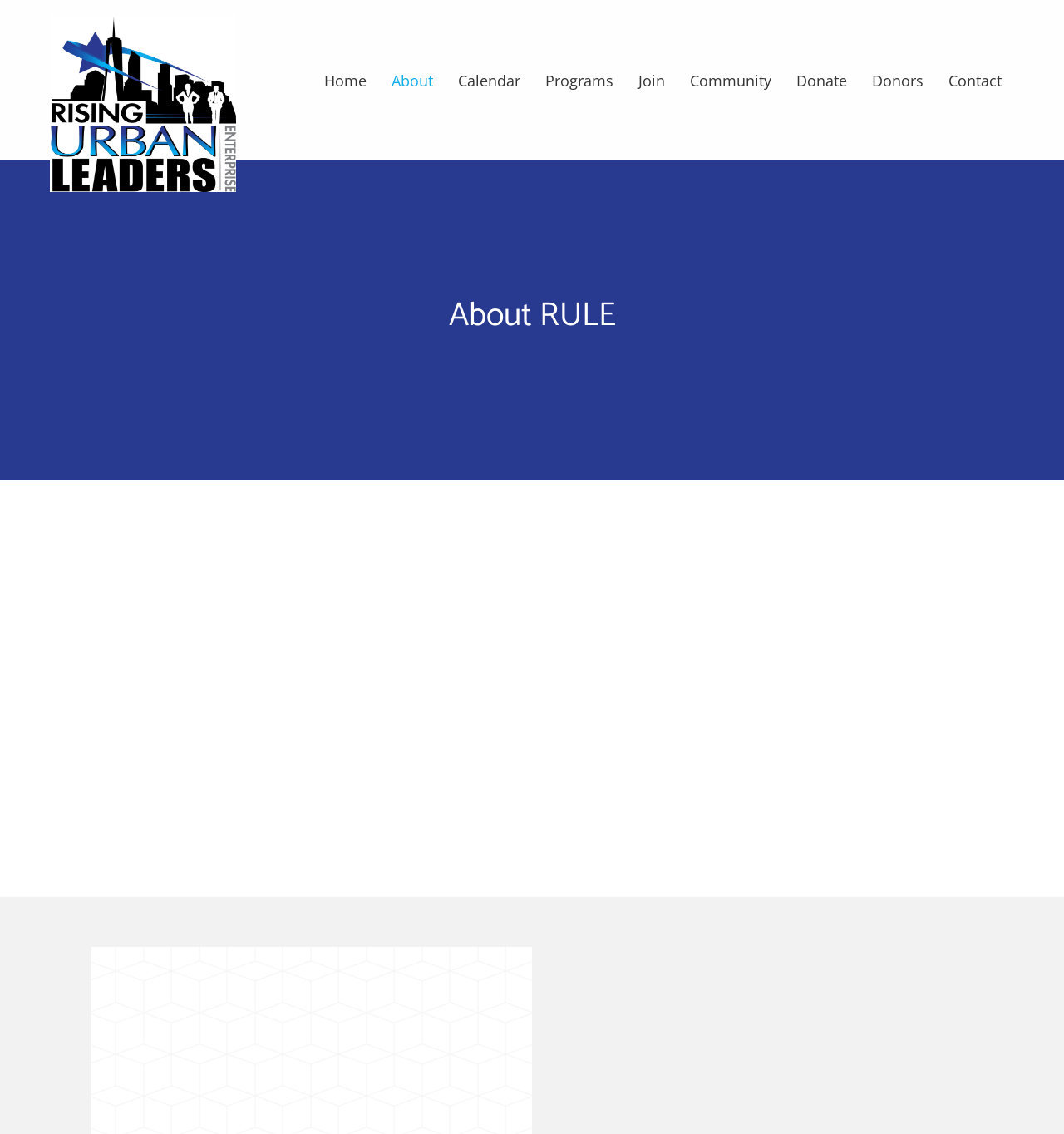Explain the webpage in detail.

The webpage is about Rising Urban Leaders Enterprise, a New Jersey charitable organization. At the top left corner, there is an image with the ID "IMG_1039". Below the image, there is a navigation menu with 9 links: "Home", "About", "Calendar", "Programs", "Join", "Community", "Donate", "Donors", and "Contact". These links are aligned horizontally and take up the top section of the page.

The main content of the page is divided into two sections. The left section has a heading "What We Do" followed by four paragraphs of text describing the organization's activities, such as imagining steps to success, setting S.M.A.R.T. goals, facilitating events, and journeying alongside teens to support their goals.

The right section has a heading "Who We Are" followed by four paragraphs of text describing the organization's identity, including its status as a New Jersey 501(c)(3) nonprofit, its operation in the City of Paterson, its founding date in December 2018, and its mission to equip teens to lead.